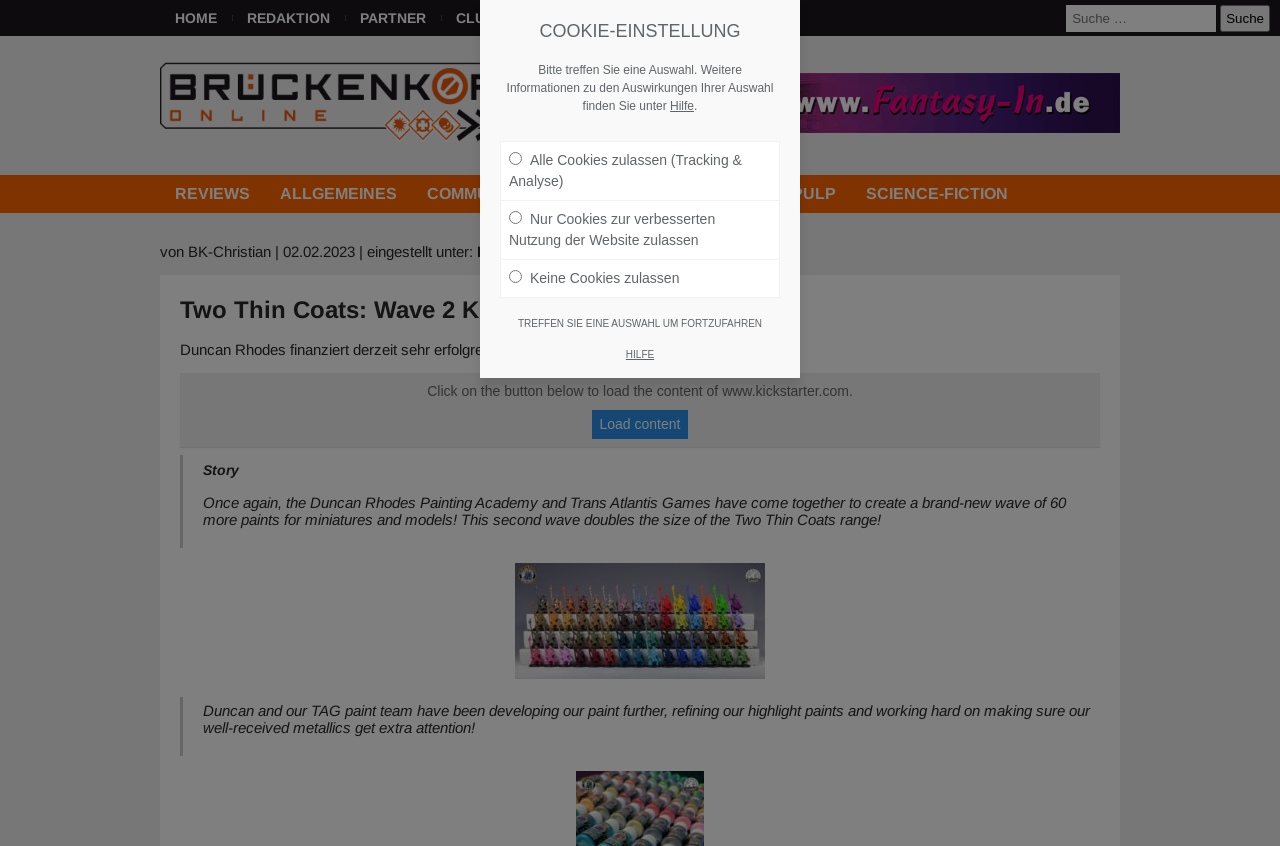Please indicate the bounding box coordinates of the element's region to be clicked to achieve the instruction: "Check out the Kickstarter link". Provide the coordinates as four float numbers between 0 and 1, i.e., [left, top, right, bottom].

[0.0, 0.566, 0.023, 0.611]